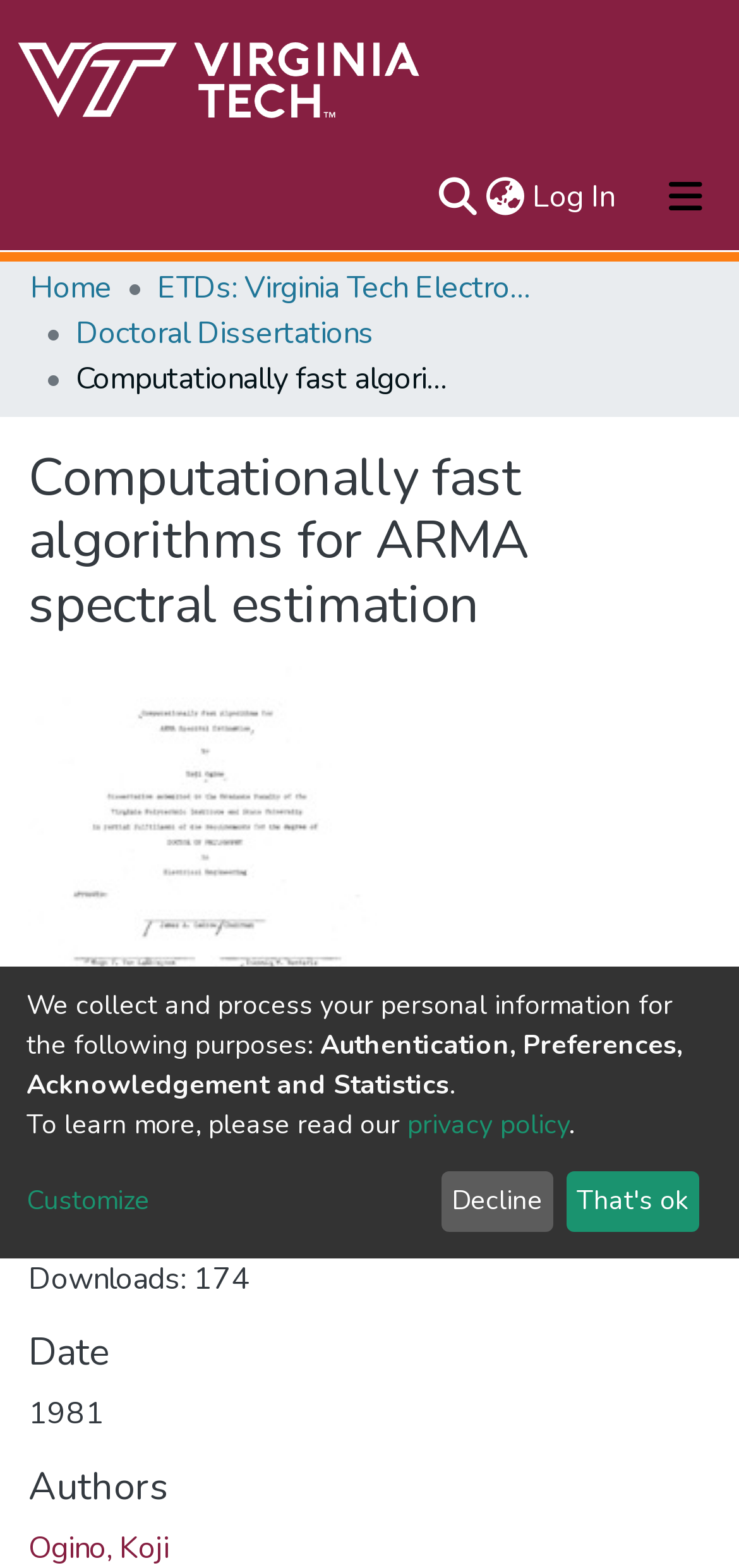Could you determine the bounding box coordinates of the clickable element to complete the instruction: "Toggle navigation"? Provide the coordinates as four float numbers between 0 and 1, i.e., [left, top, right, bottom].

[0.856, 0.102, 1.0, 0.15]